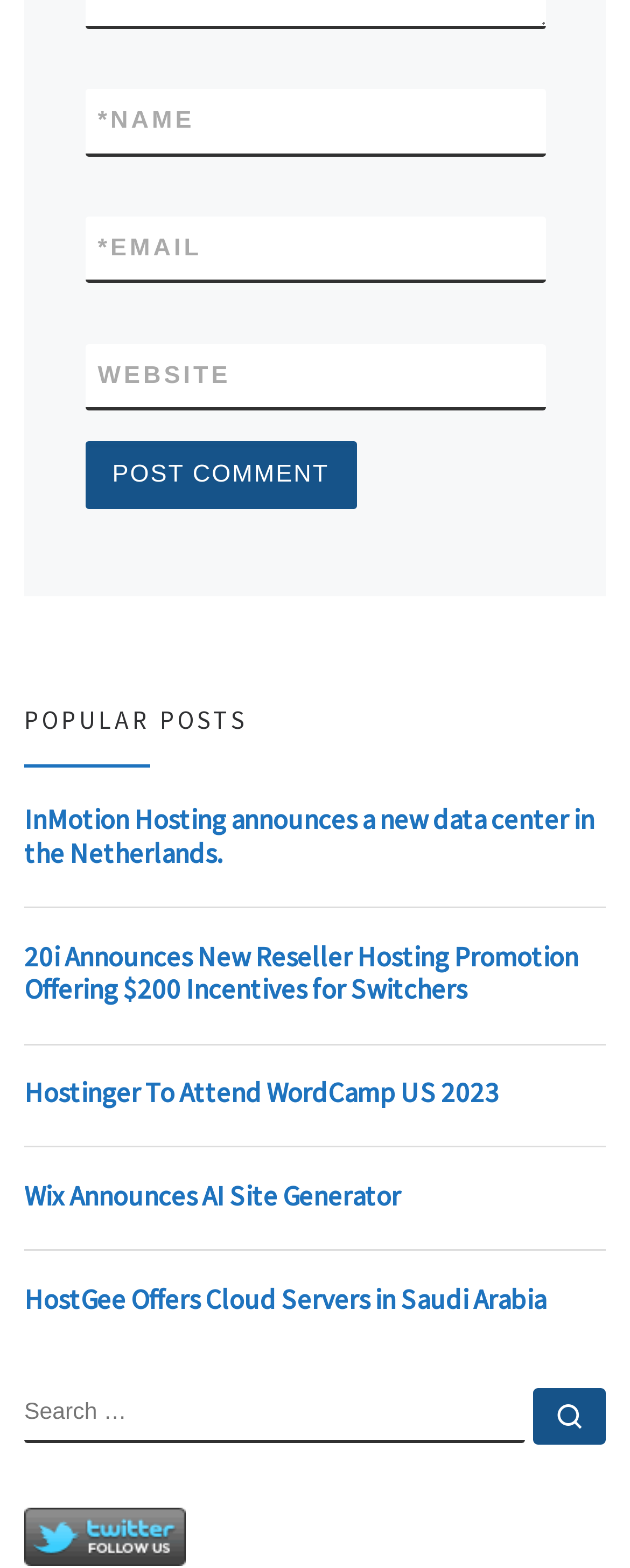What type of content is displayed in the section below the 'POPULAR POSTS' heading?
Look at the screenshot and provide an in-depth answer.

The section below the 'POPULAR POSTS' heading displays a list of links with descriptive text, which appears to be news or article titles, suggesting that this section is used to showcase popular or recent news or articles.